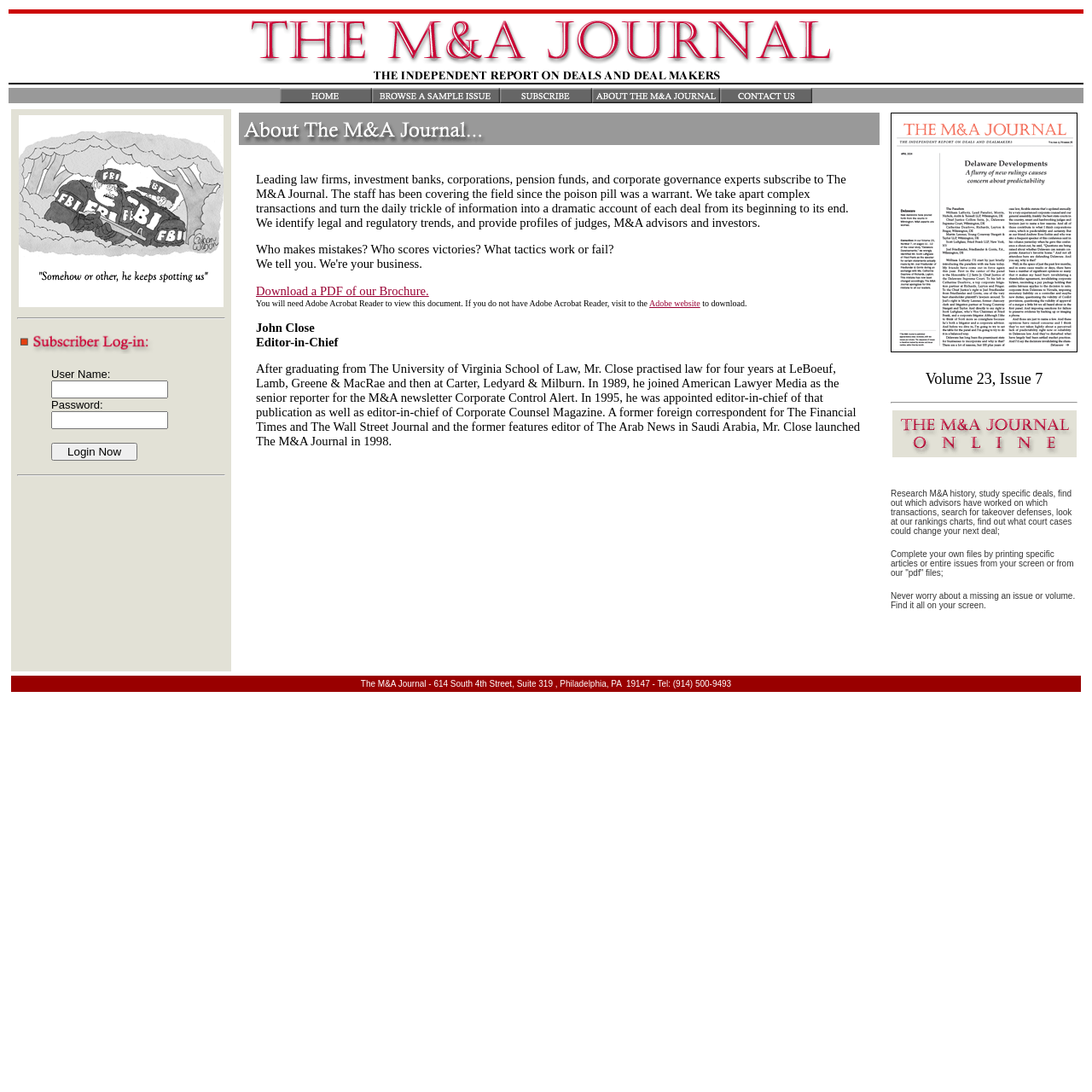Provide the bounding box coordinates, formatted as (top-left x, top-left y, bottom-right x, bottom-right y), with all values being floating point numbers between 0 and 1. Identify the bounding box of the UI element that matches the description: name="about"

[0.542, 0.088, 0.659, 0.096]